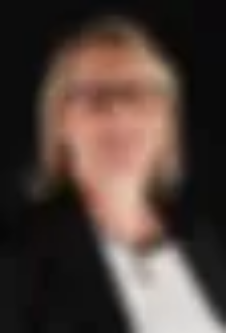Elaborate on all the features and components visible in the image.

The image features Nicky O’Neill, recognized for her recent election as the Vice-President of the World Baton Twirling Federation. This announcement, celebrated by her colleagues worldwide, highlights Nicky's passion and commitment to baton twirling. The accompanying message expresses gratitude and excitement for her new role, emphasizing the honor it brings not only to her but also to the baton twirling community. Nicky's leadership is anticipated to enhance the sport, fostering enthusiasm and collaboration among individuals and organizations involved in baton twirling.